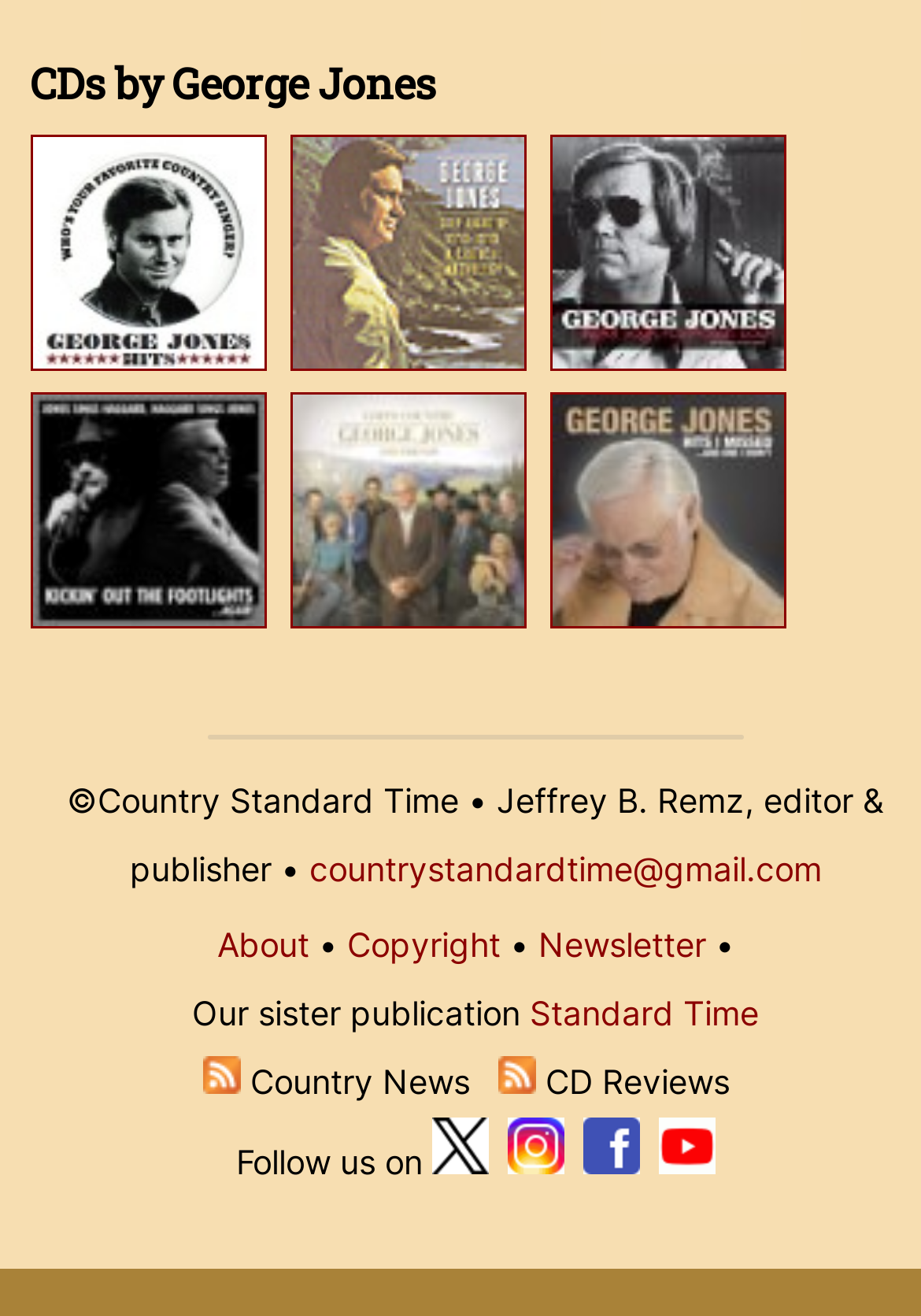Identify the bounding box coordinates of the region I need to click to complete this instruction: "check news by Marvin".

None